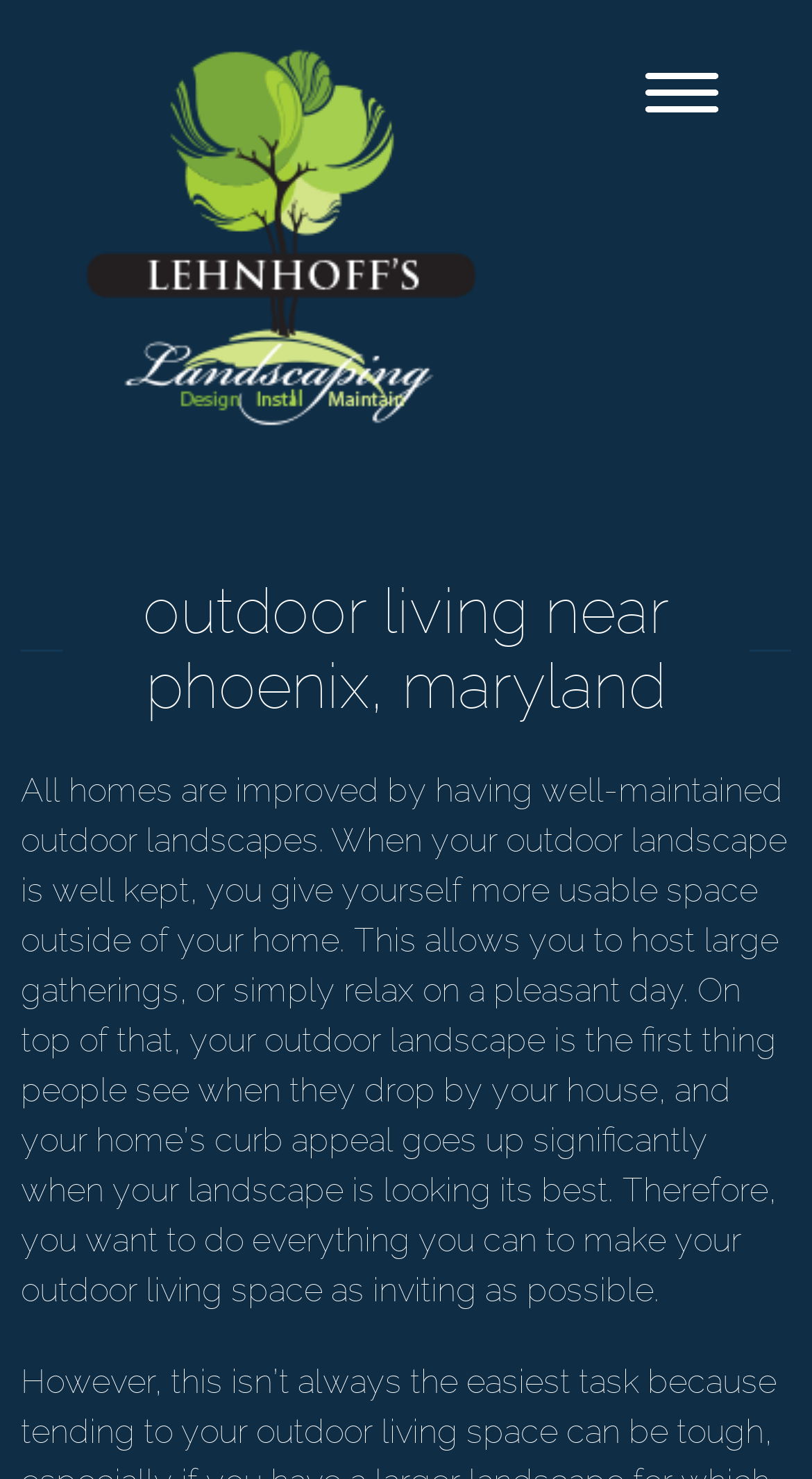Identify the main heading from the webpage and provide its text content.

outdoor living near phoenix, maryland